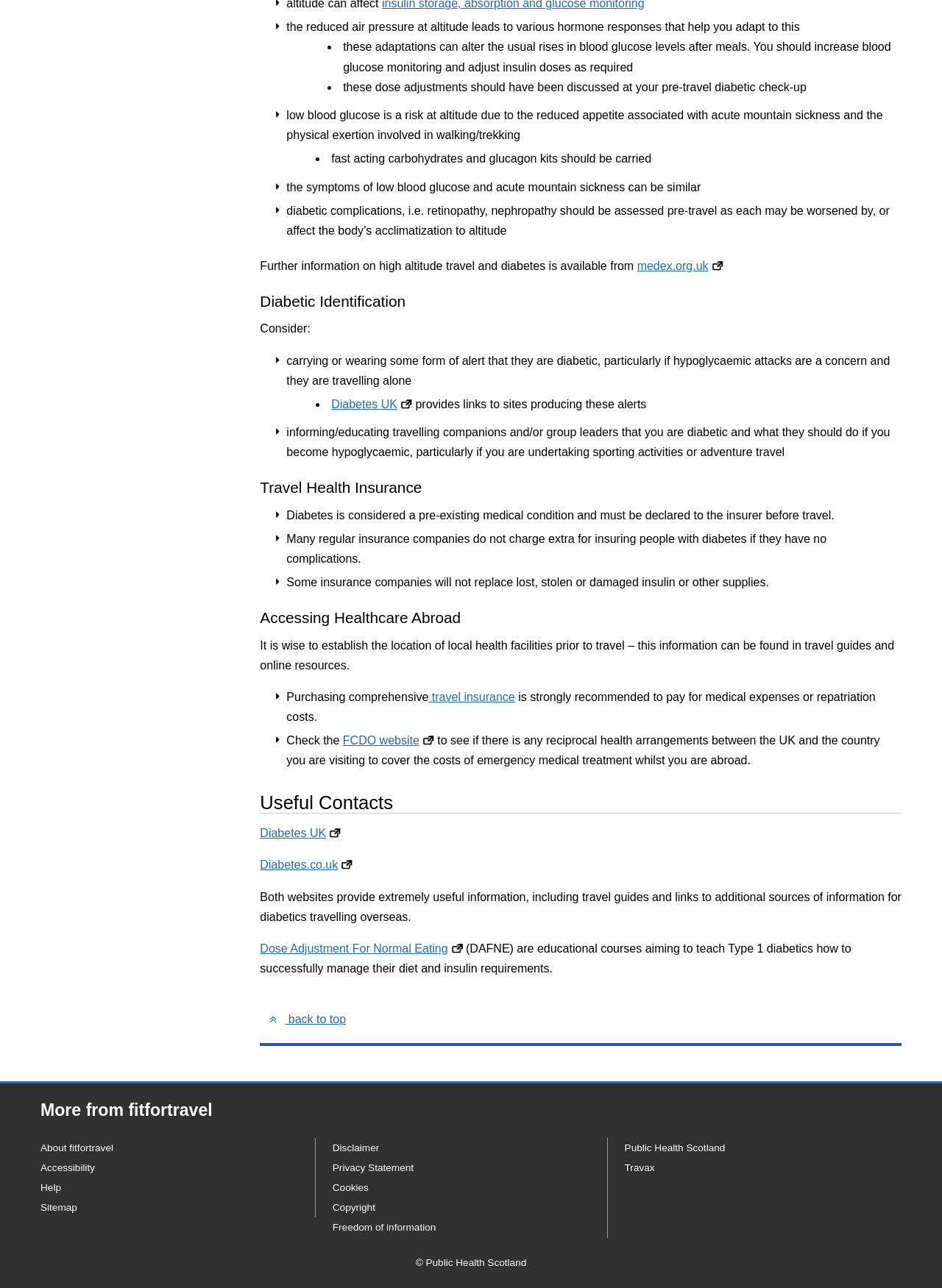Find the bounding box coordinates of the element's region that should be clicked in order to follow the given instruction: "Click the link to travel insurance". The coordinates should consist of four float numbers between 0 and 1, i.e., [left, top, right, bottom].

[0.455, 0.536, 0.547, 0.546]